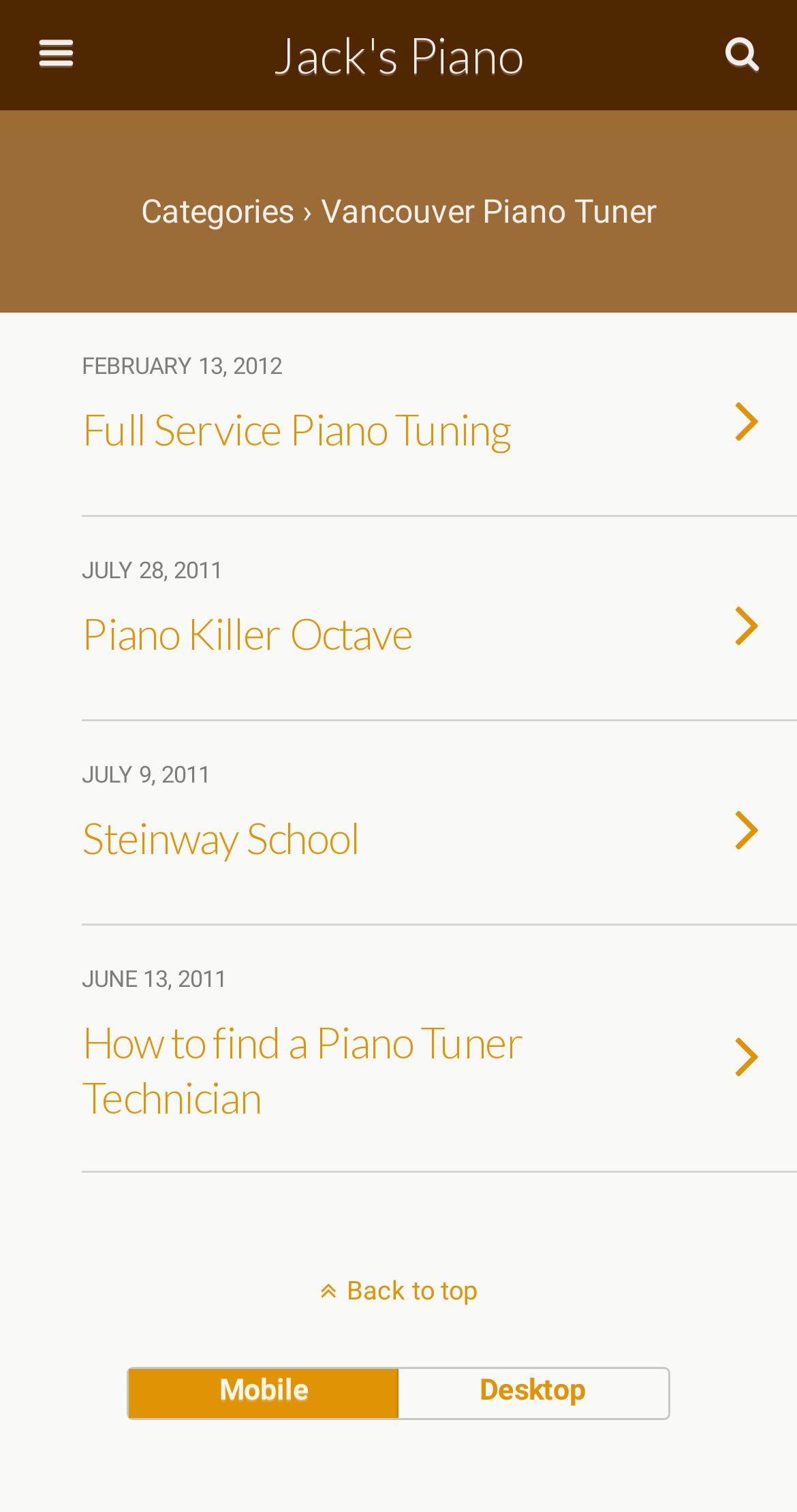Please locate the clickable area by providing the bounding box coordinates to follow this instruction: "Go back to top".

[0.0, 0.843, 1.0, 0.864]